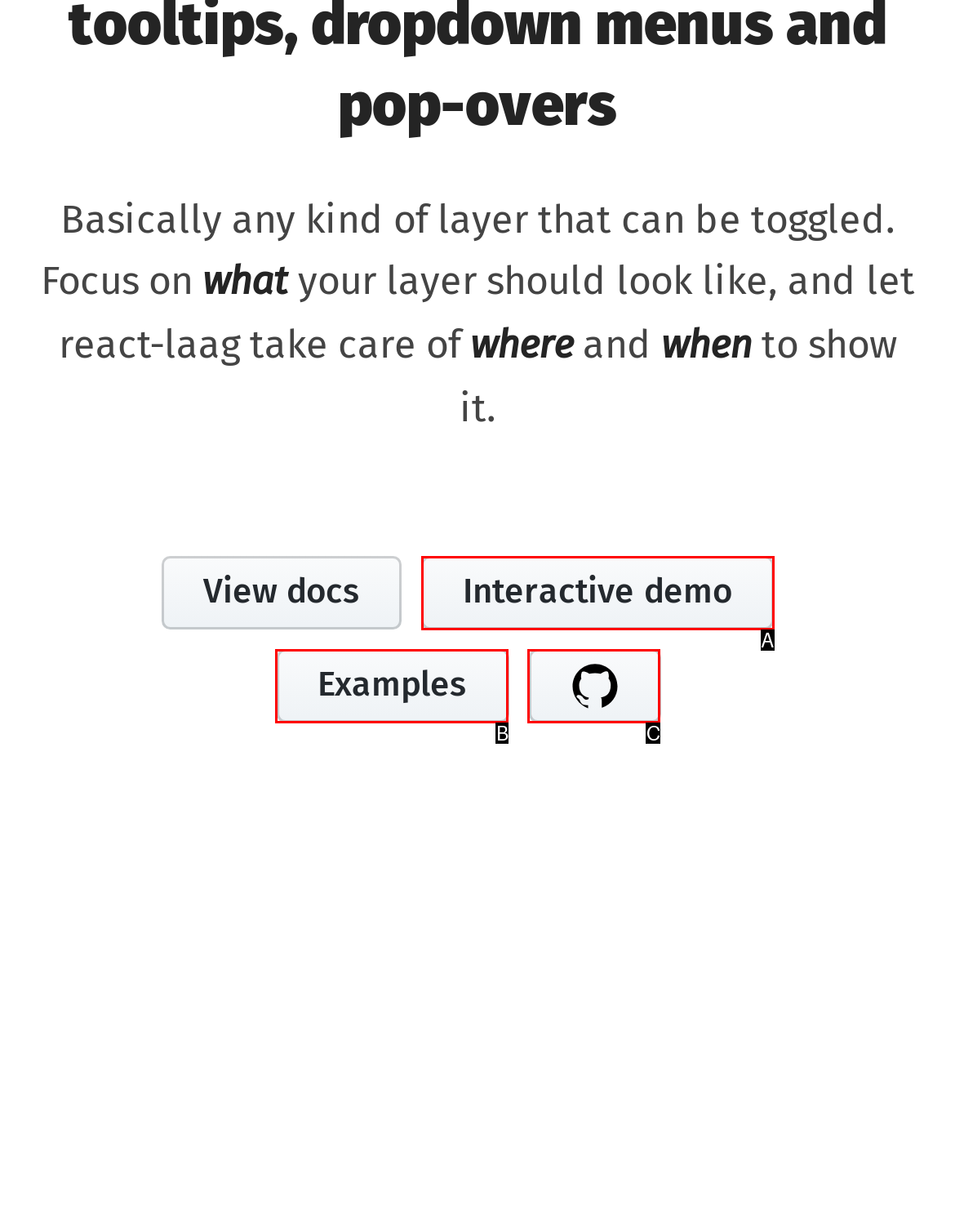Please select the letter of the HTML element that fits the description: Examples. Answer with the option's letter directly.

B